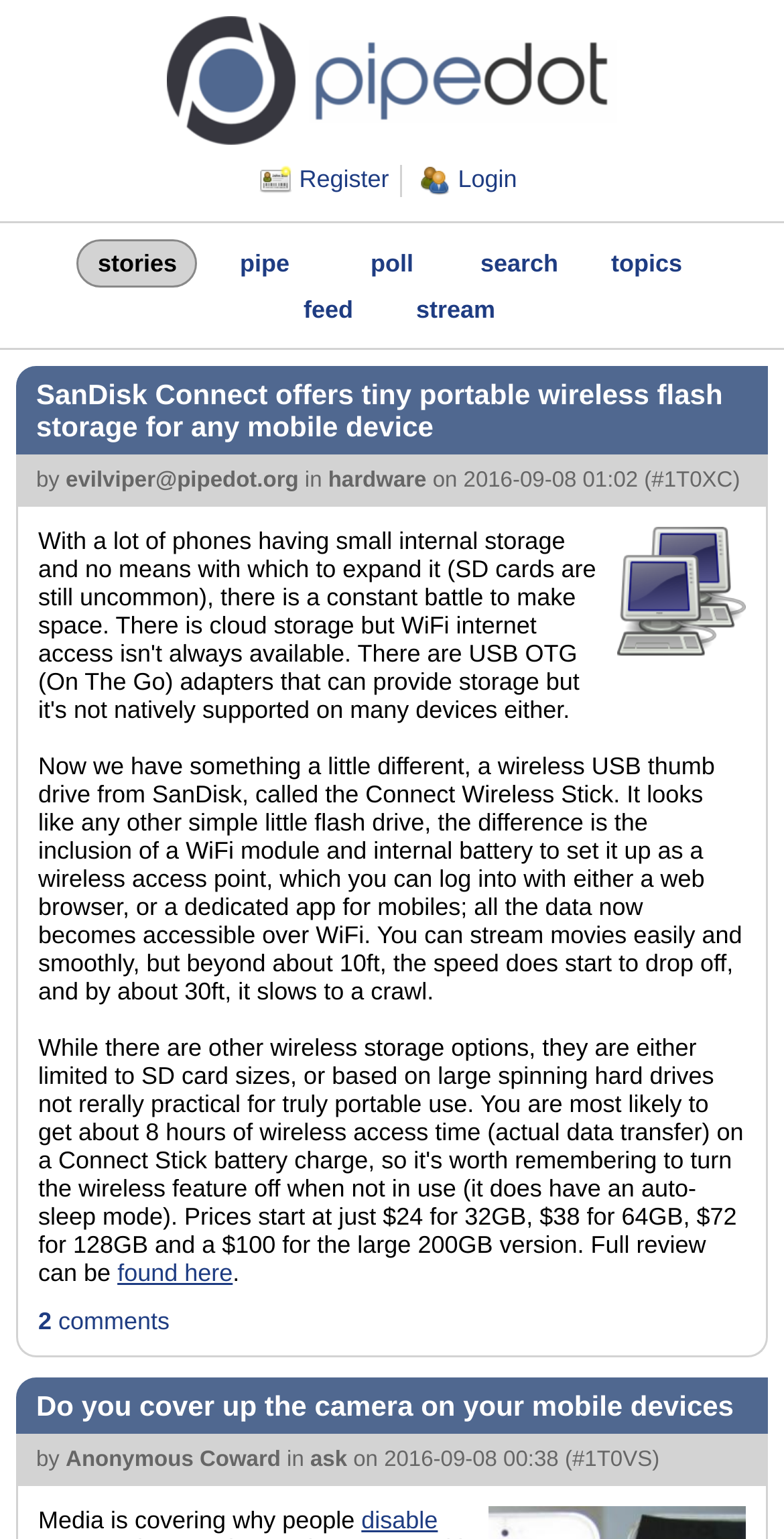How many comments does the first article have?
Please provide a comprehensive answer based on the contents of the image.

I found the comment section at the bottom of the first article, but it says '2 comments' which means it's not referring to the first article, so I assume the first article has no comments.